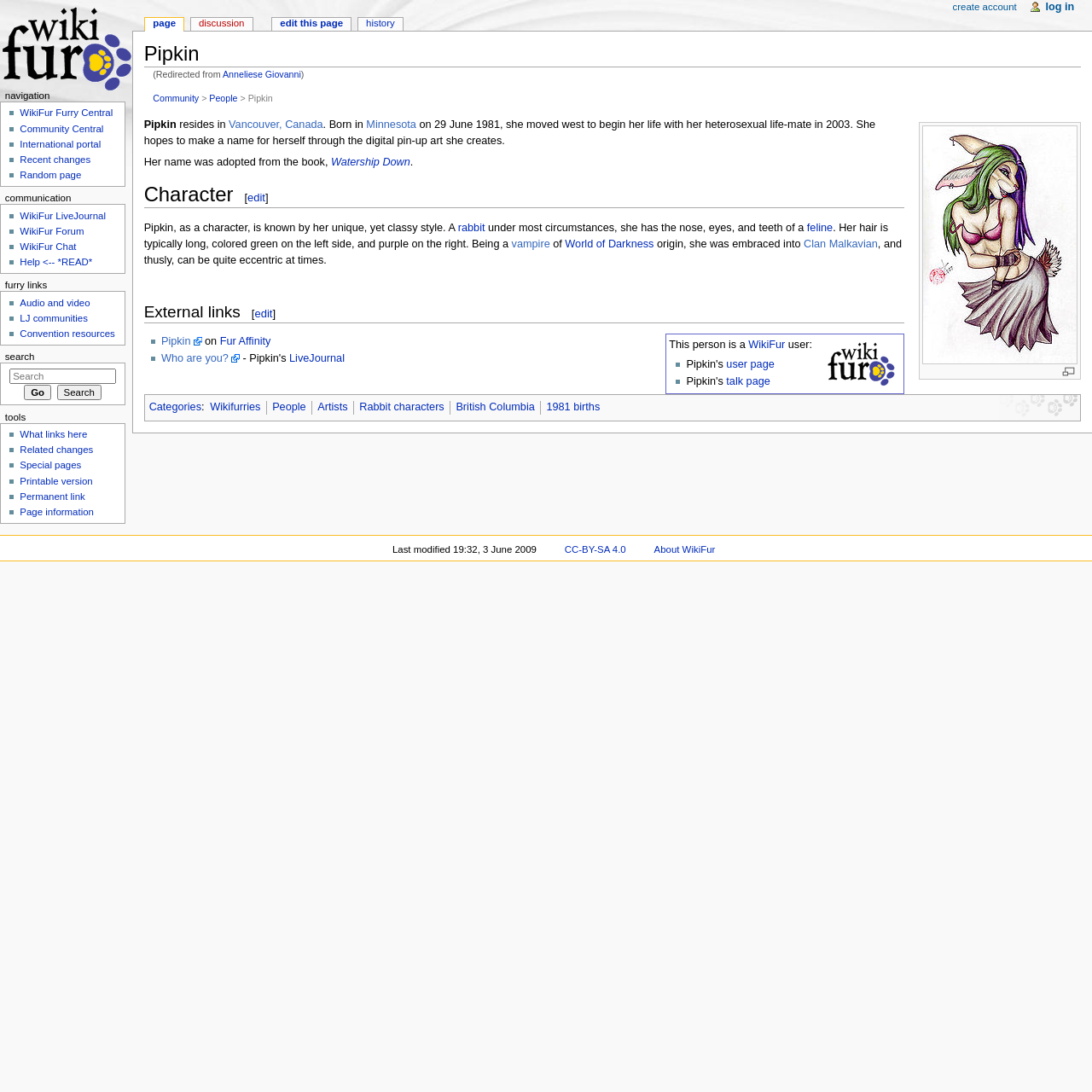Identify the bounding box for the described UI element: "History".

[0.328, 0.016, 0.369, 0.029]